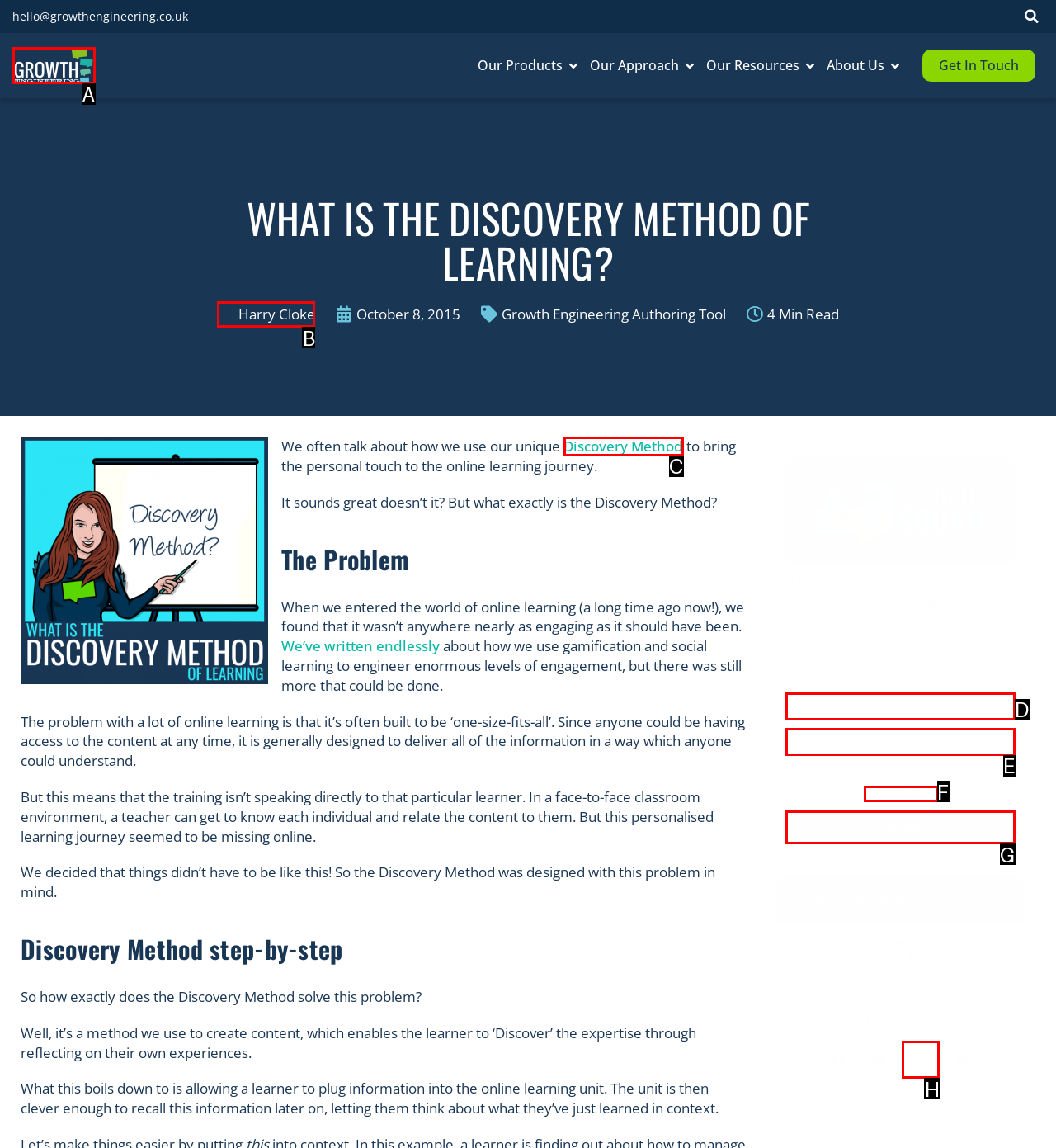Select the option that corresponds to the description: Discovery Method
Respond with the letter of the matching choice from the options provided.

C